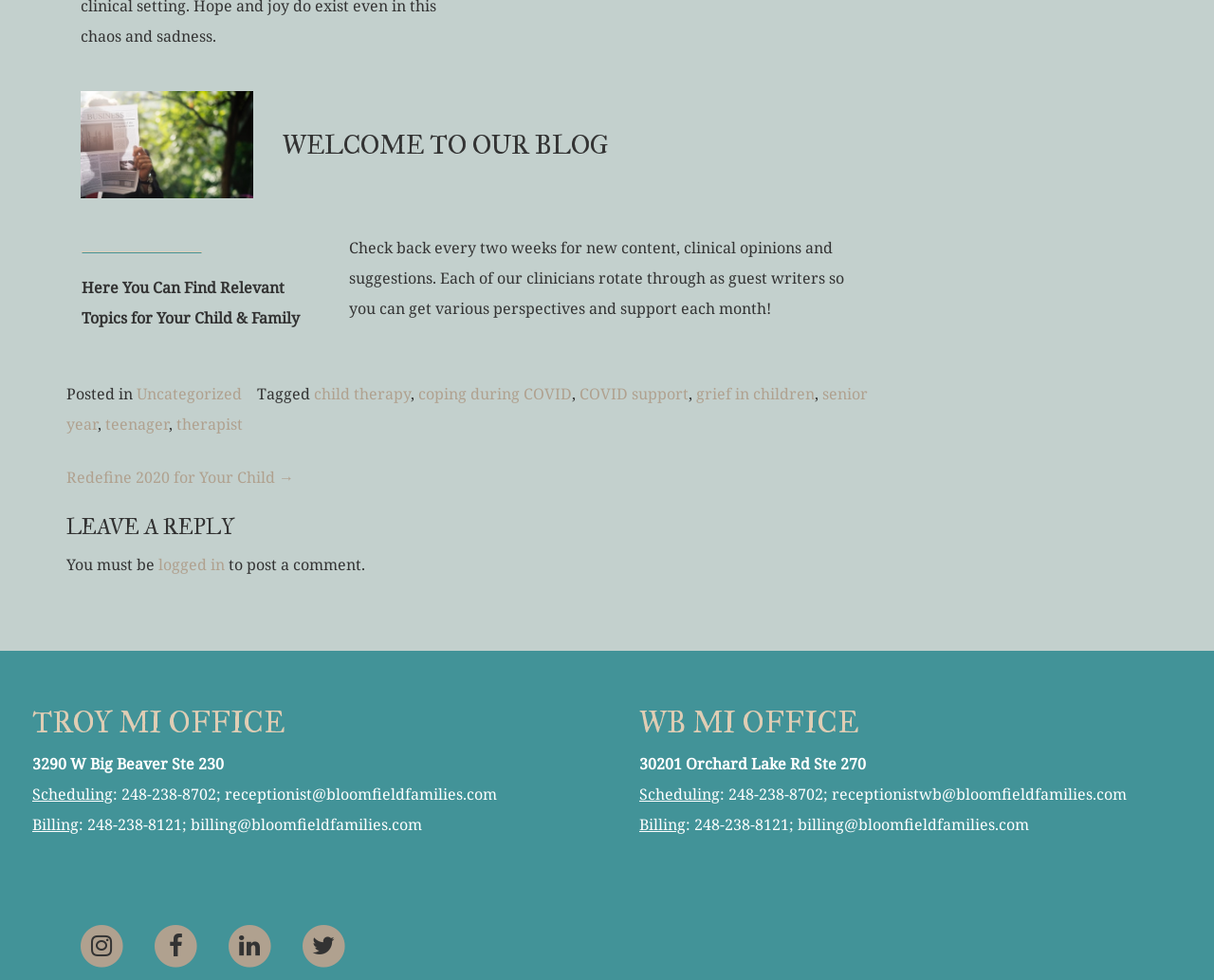Find and indicate the bounding box coordinates of the region you should select to follow the given instruction: "Click on the 'Redefine 2020 for Your Child' link".

[0.055, 0.477, 0.242, 0.498]